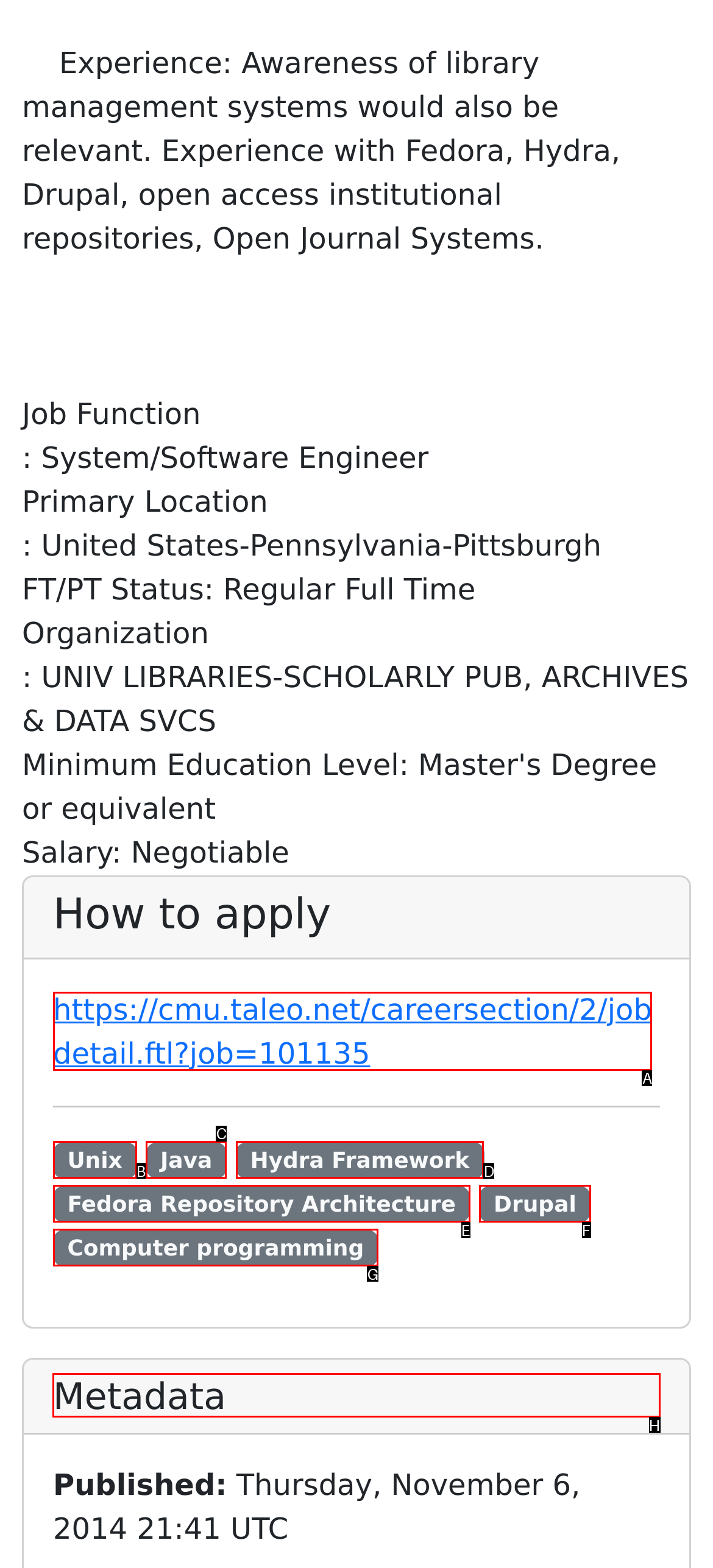Choose the letter of the UI element necessary for this task: Check the job metadata
Answer with the correct letter.

H